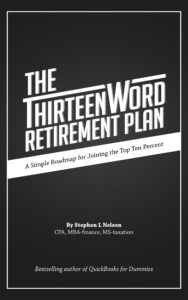Break down the image and describe each part extensively.

The image features the cover of "The Thirteen Word Retirement Plan," authored by Stephen L. Nelson, who holds multiple degrees including a CPA and MBA in finance, as well as an MS in taxation. The book is designed to provide a straightforward guide for individuals aiming to enhance their retirement planning strategies and join the top ten percent financially. The bold design of the cover includes the title prominently displayed in white against a black background, accompanied by a tagline that emphasizes its simplicity, making it an approachable resource for readers. The author's credentials, mentioning his experience with bestselling titles like "QuickBooks for Dummies," lends further credibility and appeals to those seeking expert advice in financial planning.